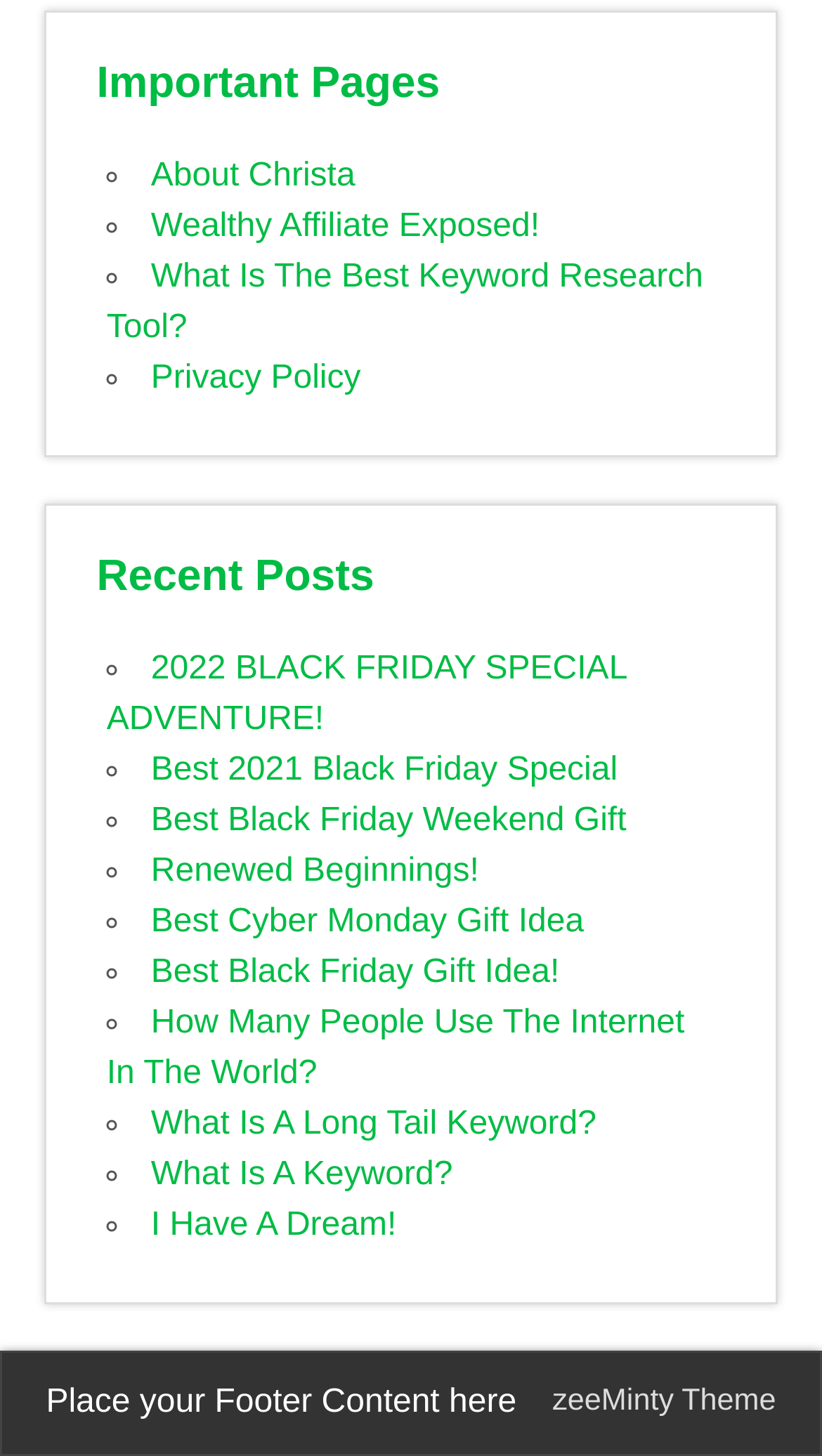What is the purpose of the 'About Christa' page?
Please use the image to provide a one-word or short phrase answer.

About Christa